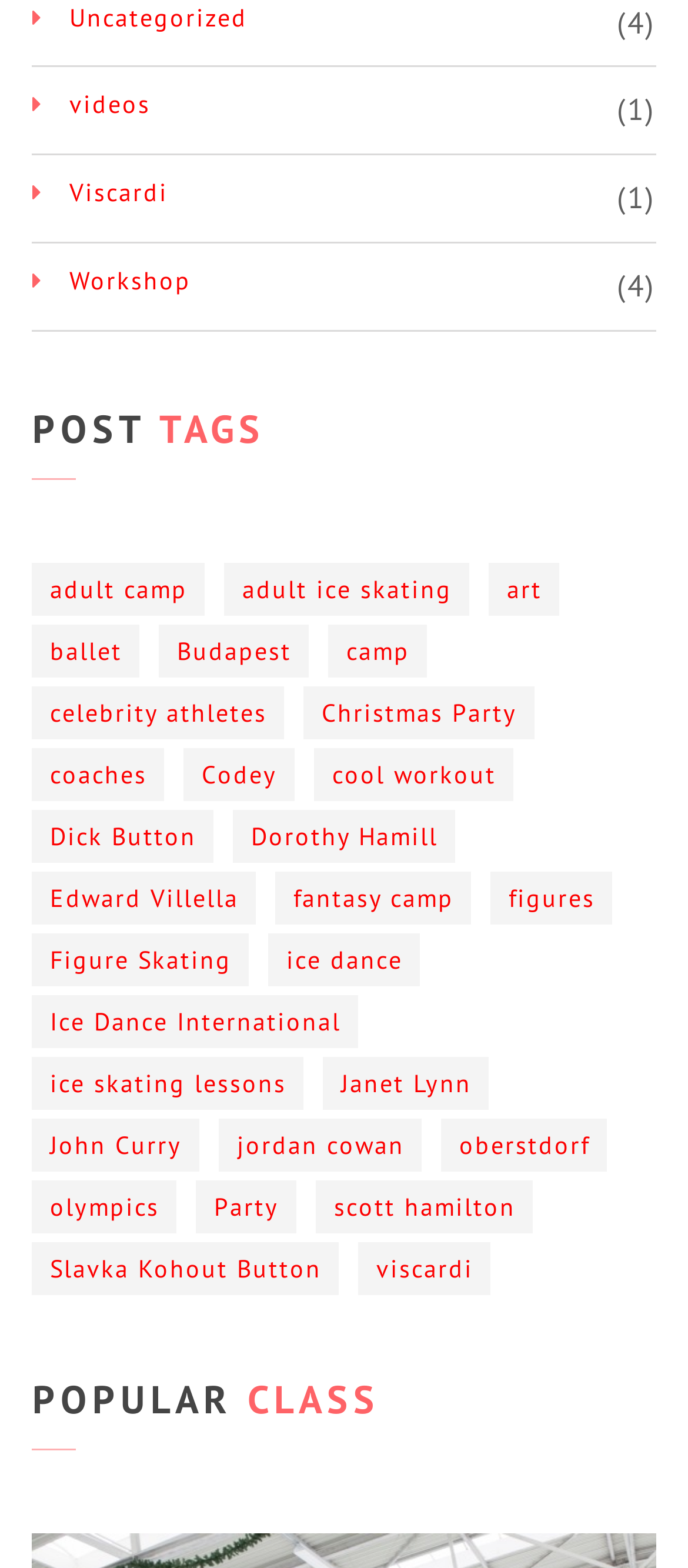Please specify the bounding box coordinates of the clickable region to carry out the following instruction: "learn about Figure Skating". The coordinates should be four float numbers between 0 and 1, in the format [left, top, right, bottom].

[0.047, 0.595, 0.362, 0.629]